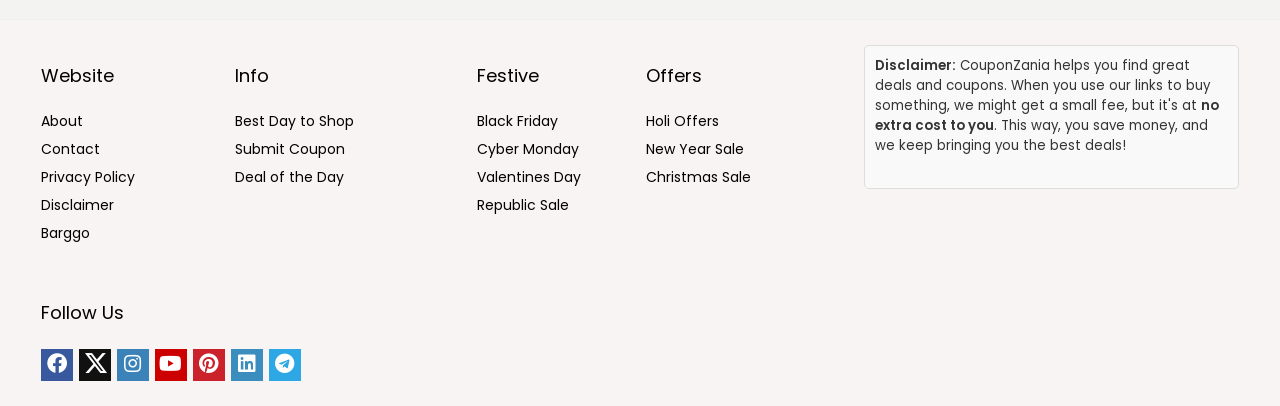From the webpage screenshot, predict the bounding box coordinates (top-left x, top-left y, bottom-right x, bottom-right y) for the UI element described here: Disclaimer

[0.032, 0.48, 0.089, 0.53]